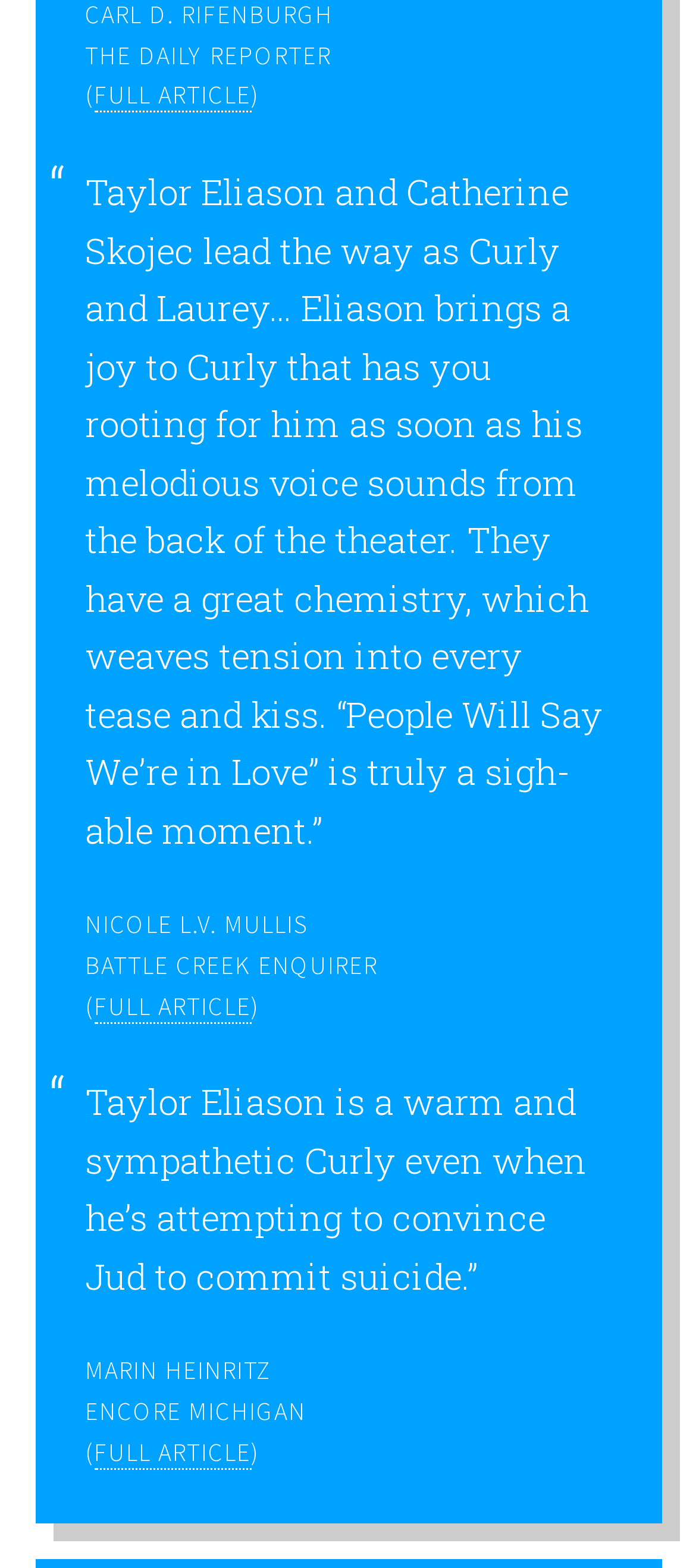Who wrote the article about Taylor Eliason?
Refer to the image and provide a one-word or short phrase answer.

NICOLE L.V. MULLIS